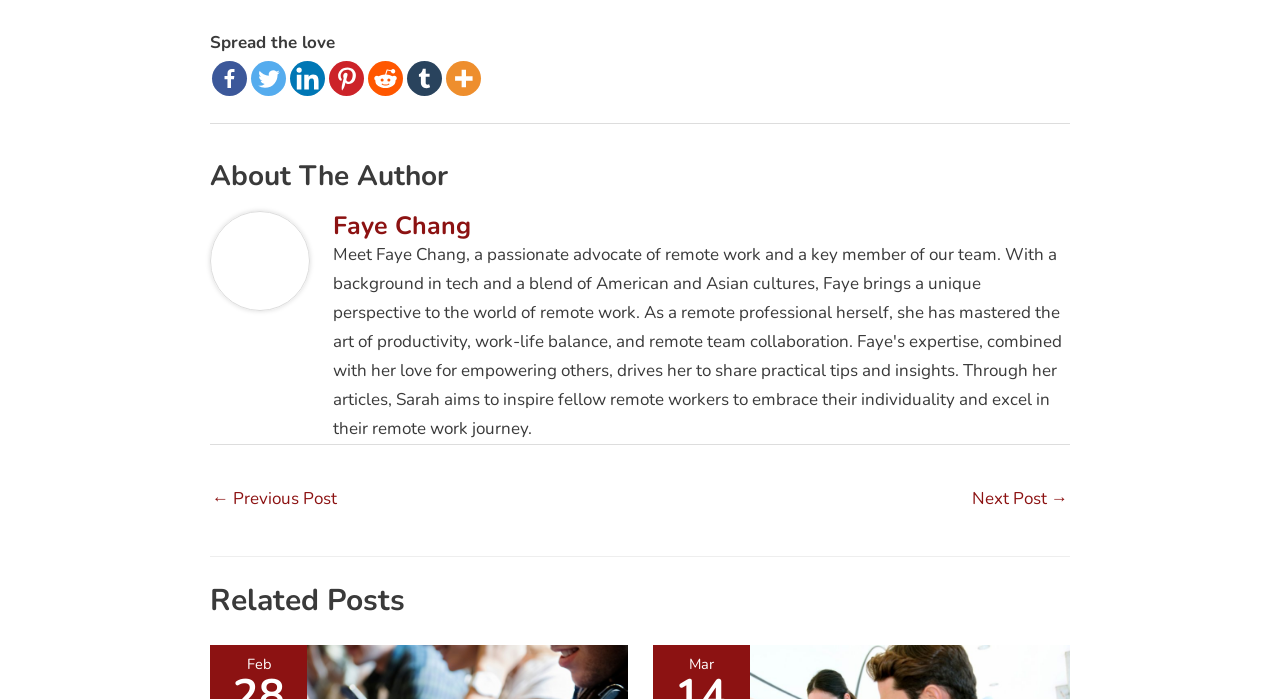Please identify the bounding box coordinates of the element I need to click to follow this instruction: "Read about the author".

[0.164, 0.226, 0.836, 0.278]